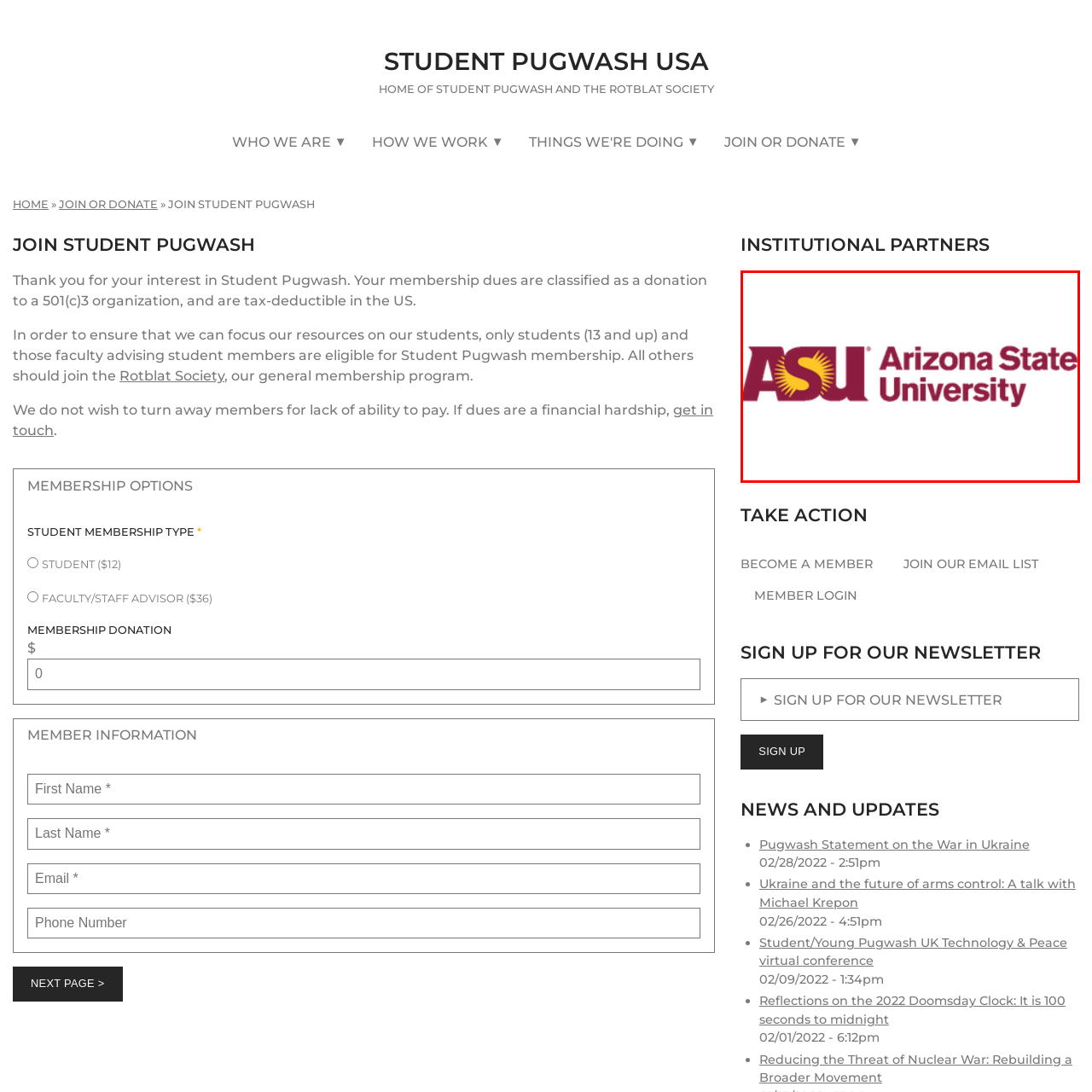Construct a detailed caption for the image enclosed in the red box.

The image features the logo of Arizona State University (ASU), prominently displayed with the text "Arizona State University" alongside the stylized sun symbol that represents the institution. The logo is presented in the university's official colors, maroon and gold, conveying a sense of pride and identity associated with ASU. This image is part of the "Institutional Partners" section of the webpage for Student Pugwash USA, highlighting collaborations and affiliations with educational institutions that align with their mission to engage students in public policy related to peace and social justice.